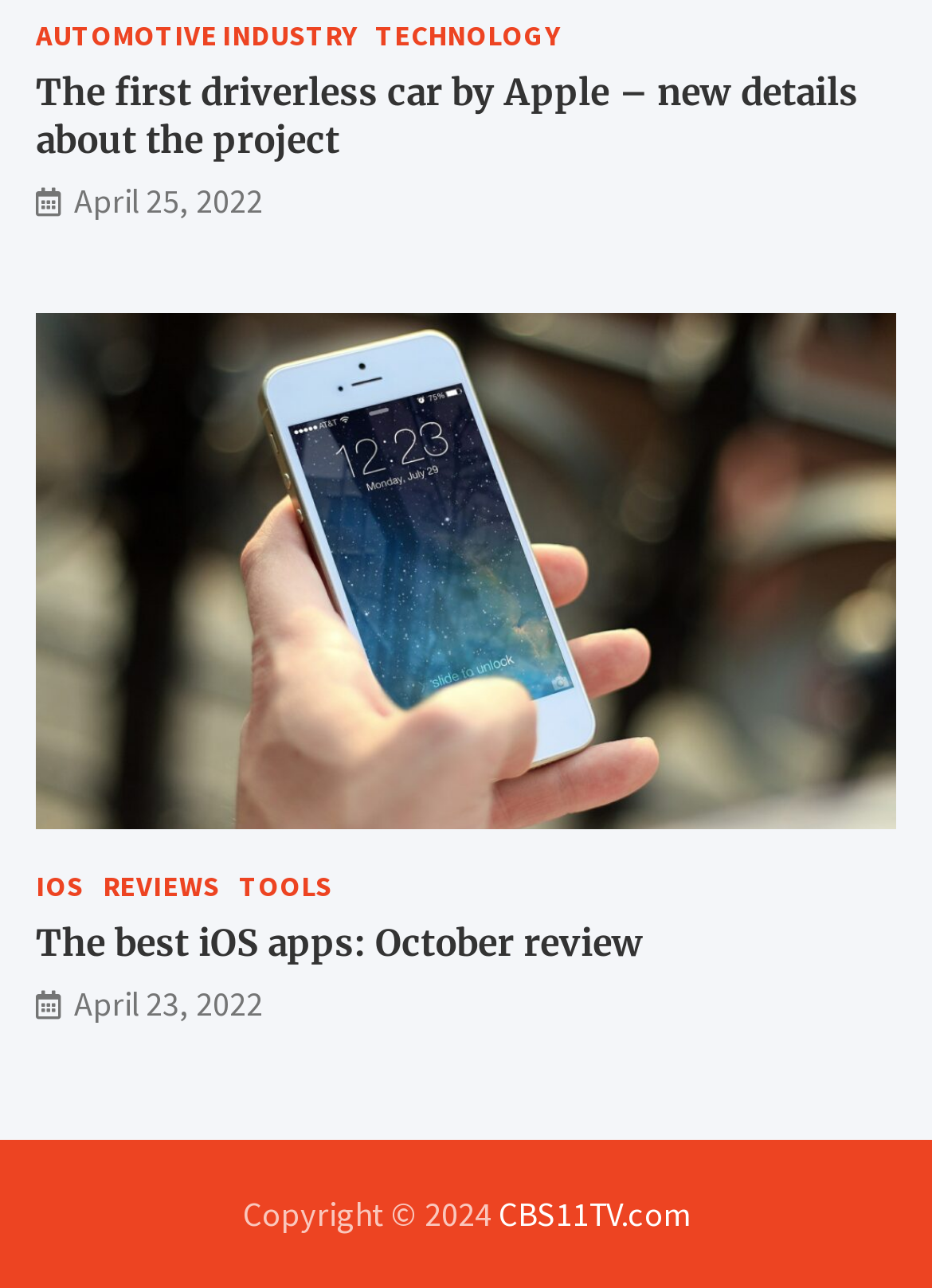What is the category of the second article?
Give a one-word or short-phrase answer derived from the screenshot.

IOS